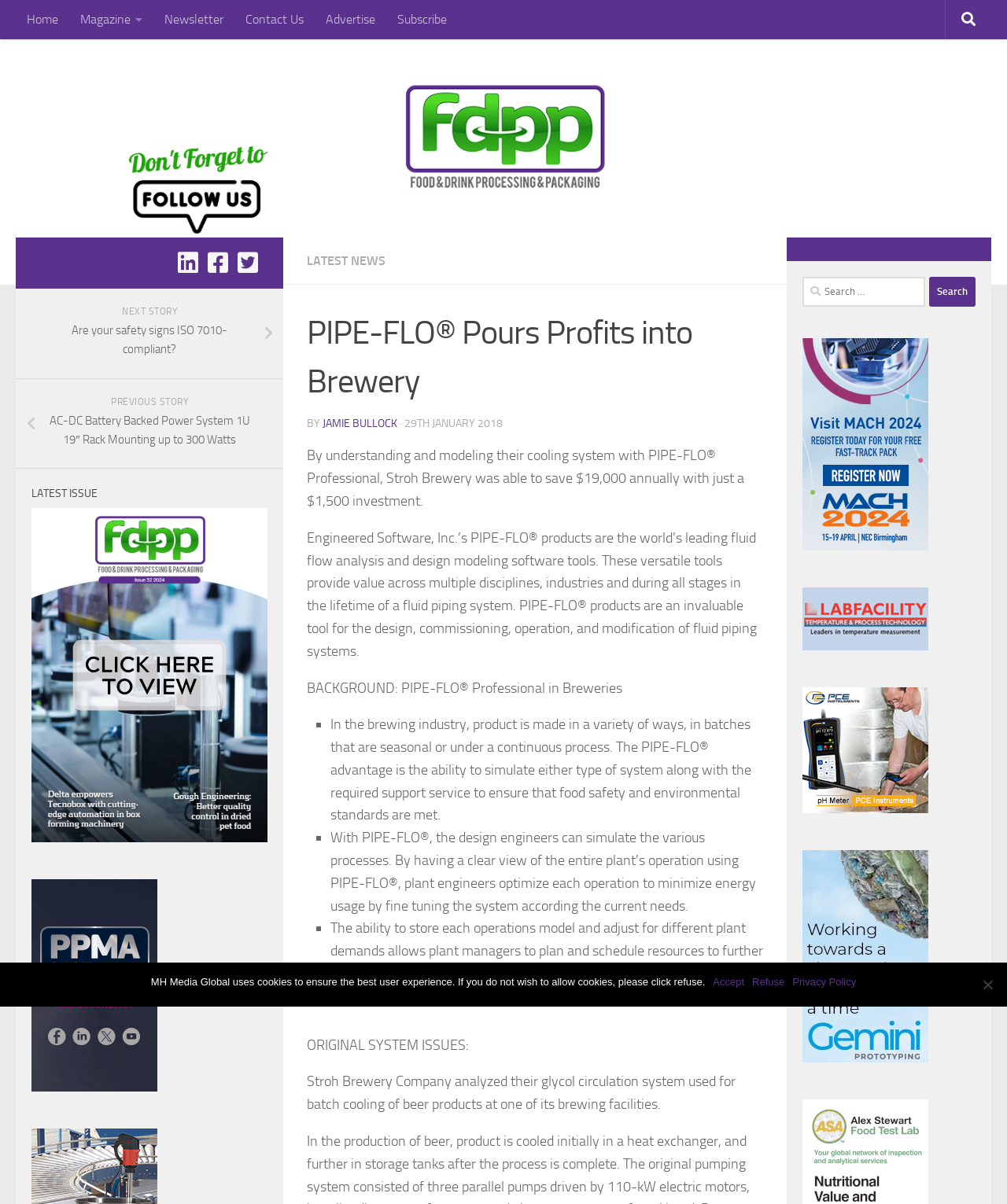What is the name of the author of the article?
Please give a detailed answer to the question using the information shown in the image.

The article mentions 'BY JAMIE BULLOCK' at the top, indicating that Jamie Bullock is the author of the article.